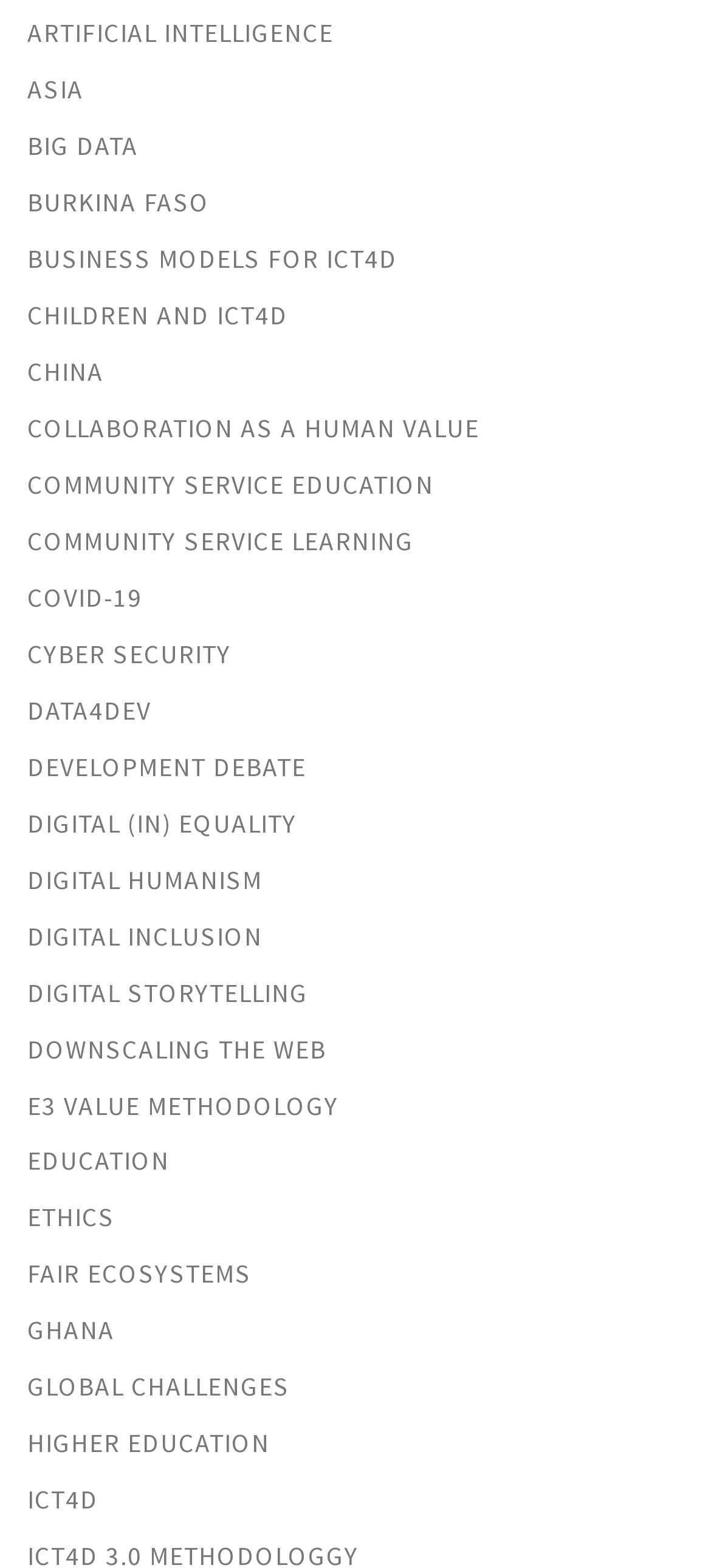Please identify the bounding box coordinates of the region to click in order to complete the task: "Explore Business Models for ICT4D". The coordinates must be four float numbers between 0 and 1, specified as [left, top, right, bottom].

[0.038, 0.152, 0.559, 0.178]